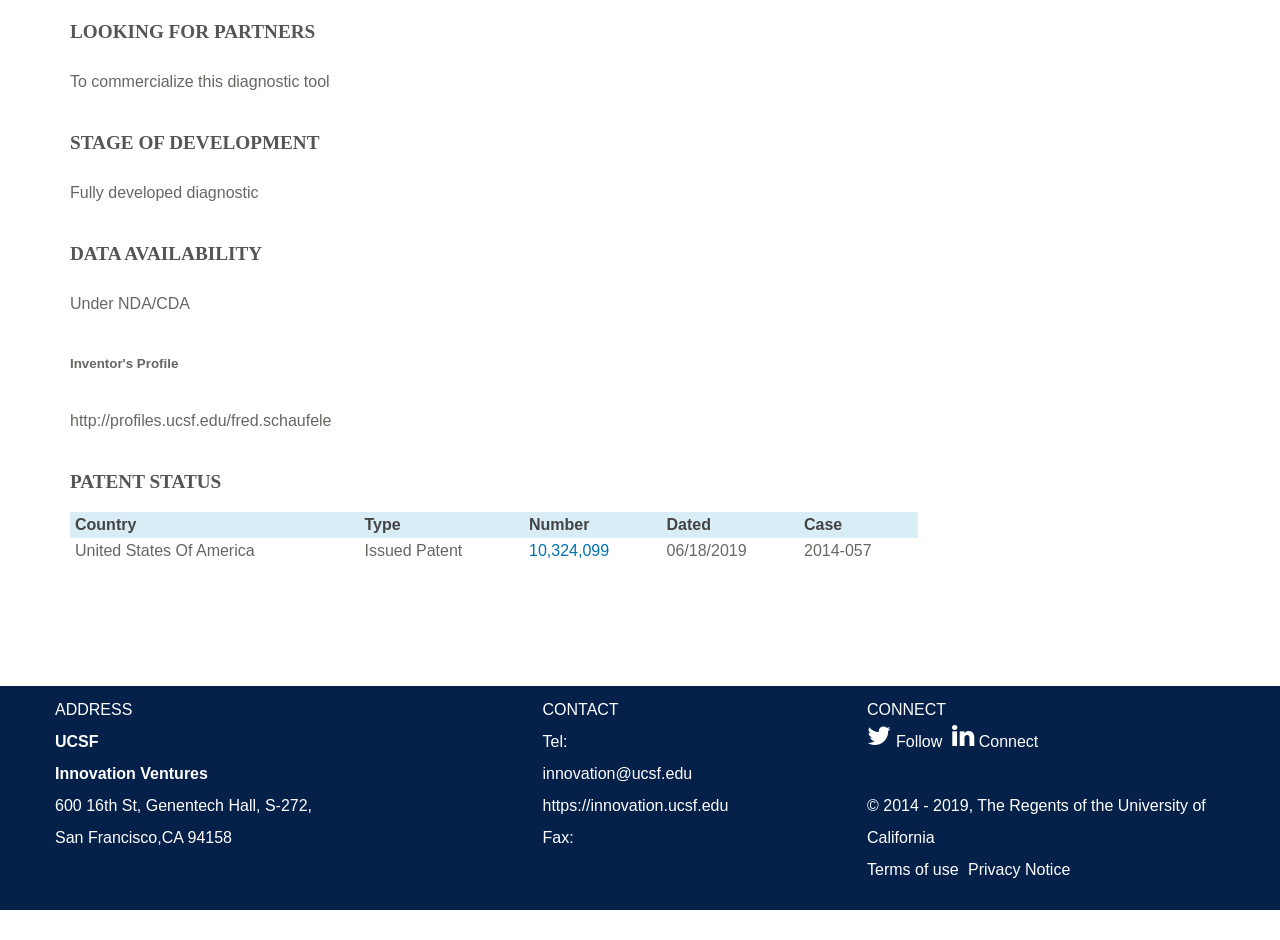Look at the image and write a detailed answer to the question: 
How can I contact UCSF Innovation Ventures?

In the contentinfo section, we can find the contact information. The StaticText 'CONTACT' is followed by the phone number and email address 'innovation@ucsf.edu', which can be used to contact UCSF Innovation Ventures.